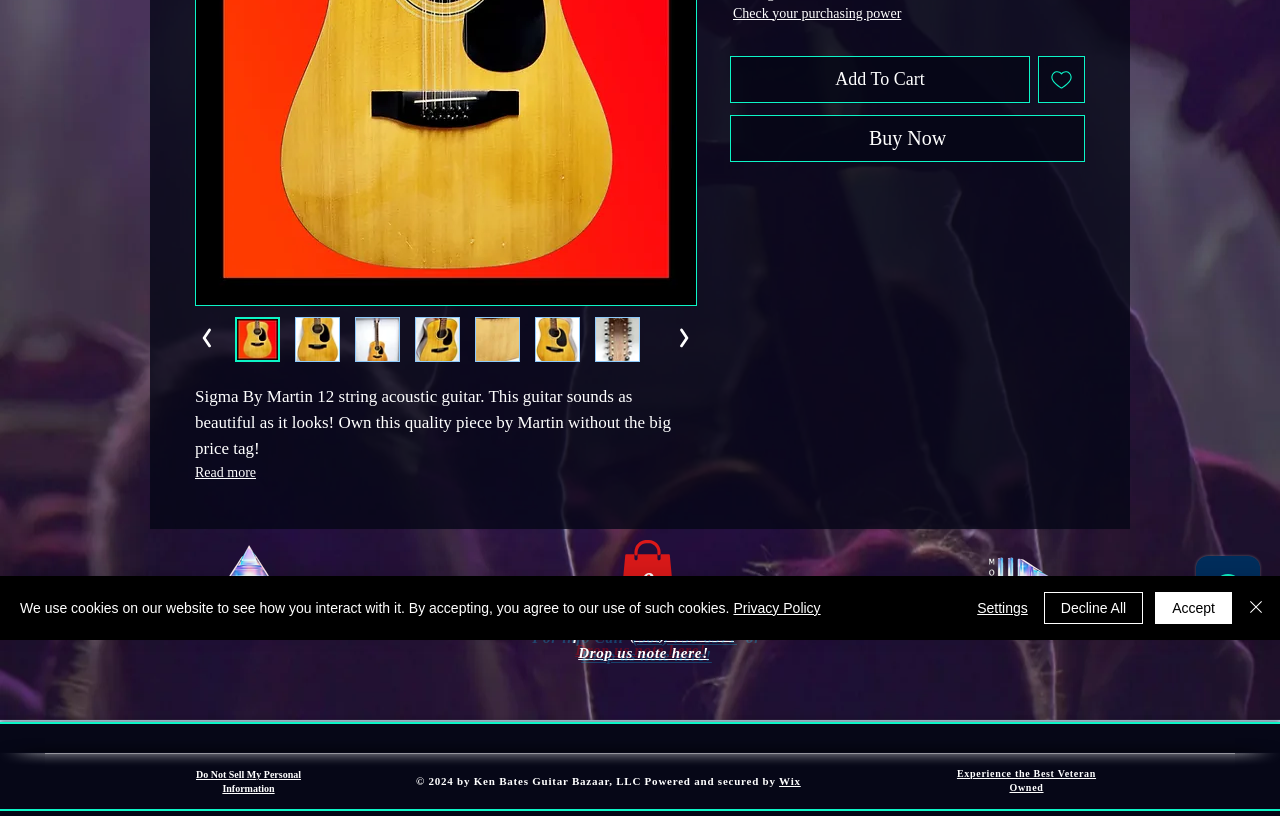Determine the bounding box for the described UI element: "Experience the Best Veteran Owned".

[0.748, 0.914, 0.856, 0.944]